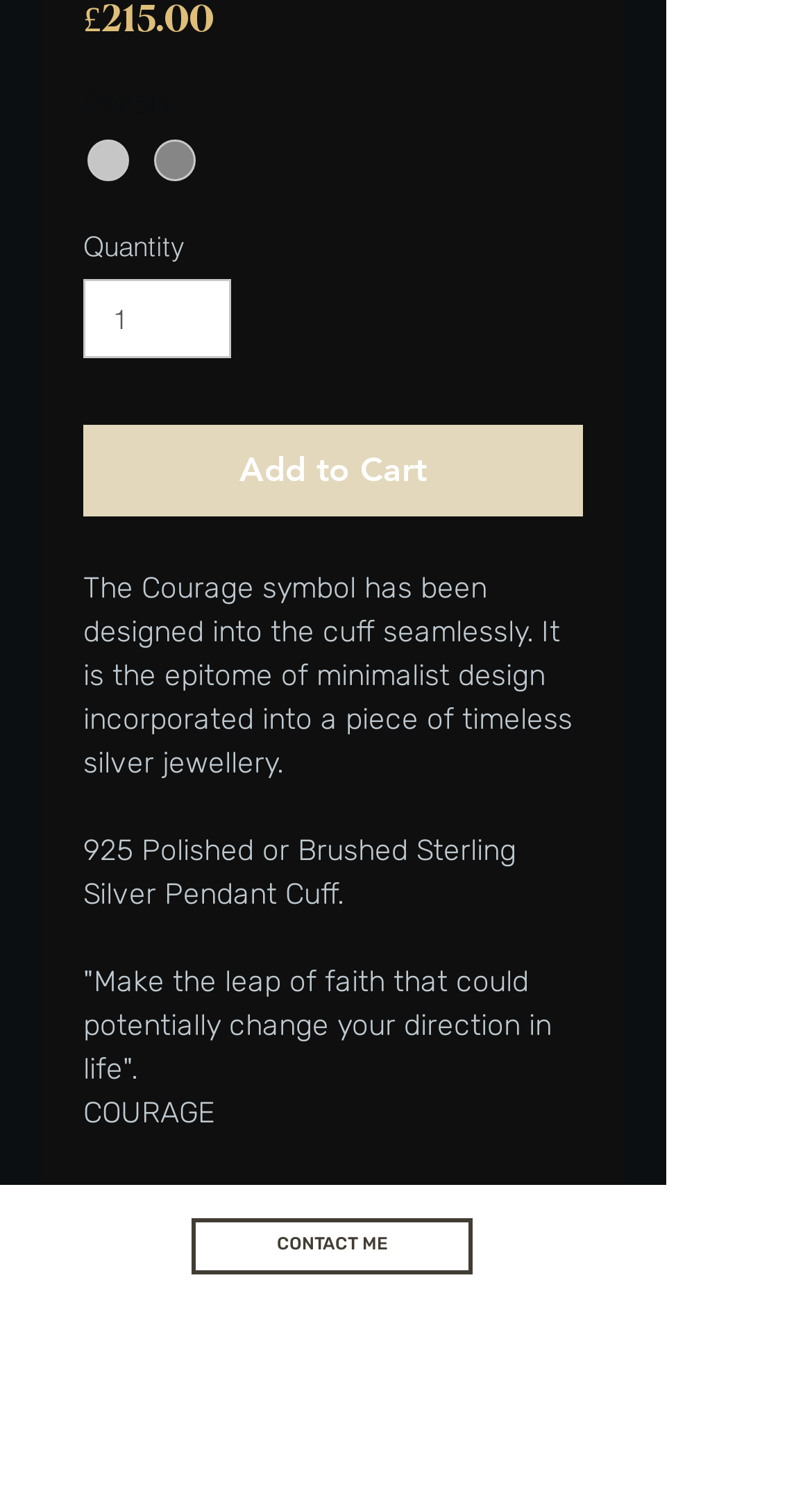Using the element description Privacy Policy, predict the bounding box coordinates for the UI element. Provide the coordinates in (top-left x, top-left y, bottom-right x, bottom-right y) format with values ranging from 0 to 1.

None